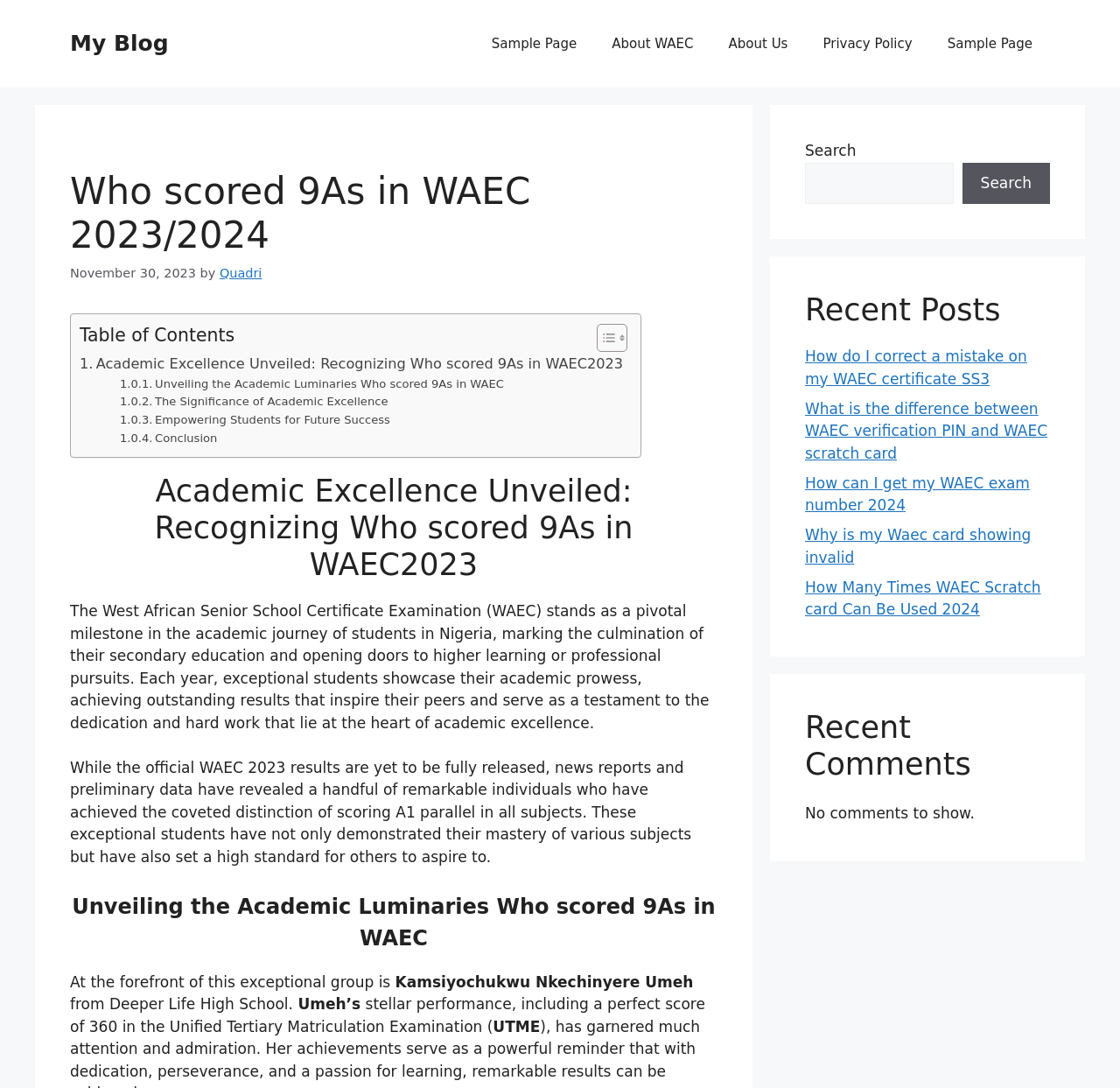What is the name of the student who scored 9As in WAEC?
Give a thorough and detailed response to the question.

I found the answer by reading the text under the heading 'Unveiling the Academic Luminaries Who scored 9As in WAEC', which mentions the student's name as Kamsiyochukwu Nkechinyere Umeh from Deeper Life High School.